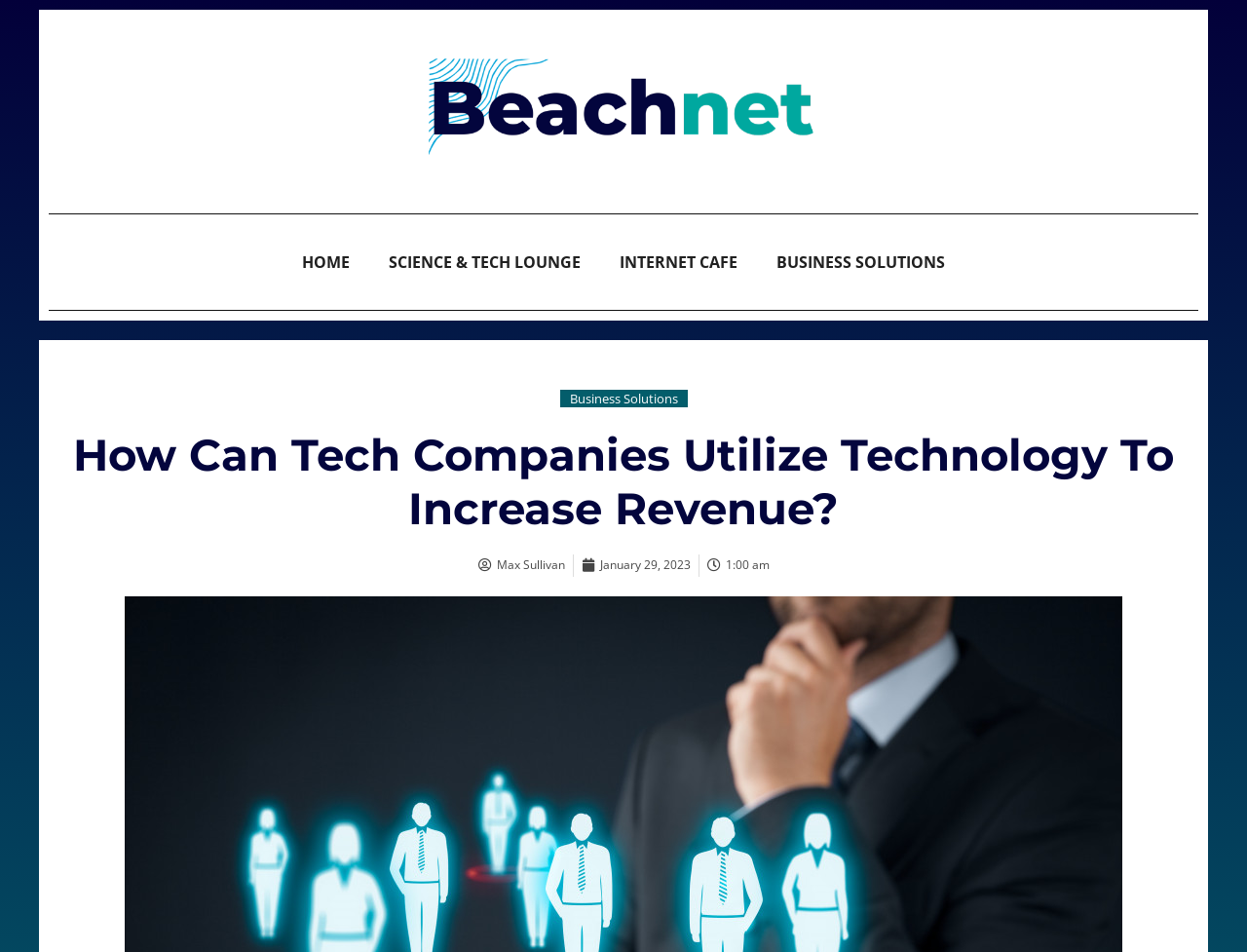Locate the bounding box coordinates of the area where you should click to accomplish the instruction: "read the article about business solutions".

[0.449, 0.41, 0.551, 0.428]